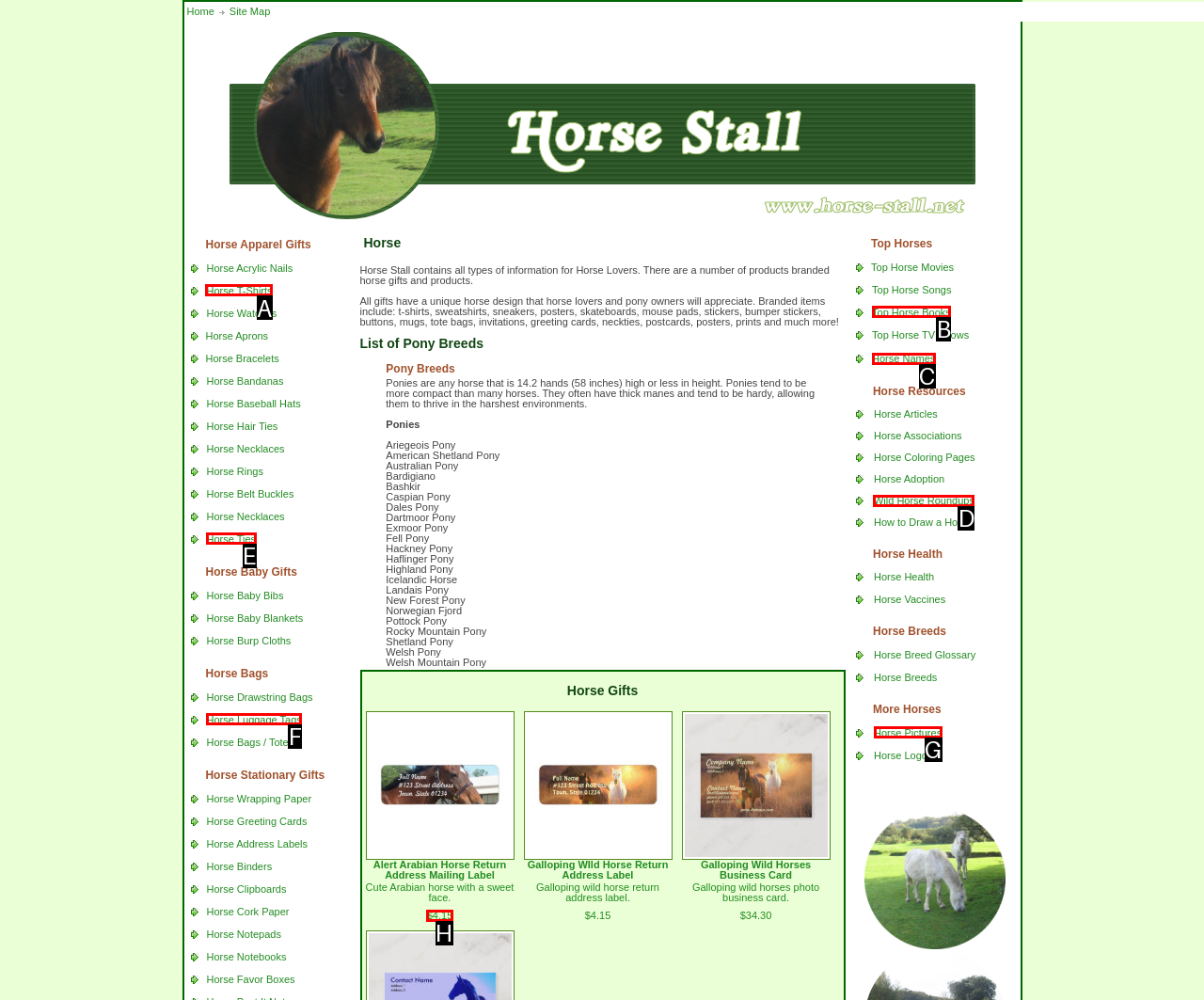Tell me the letter of the UI element to click in order to accomplish the following task: Click on Horse T-Shirts
Answer with the letter of the chosen option from the given choices directly.

A